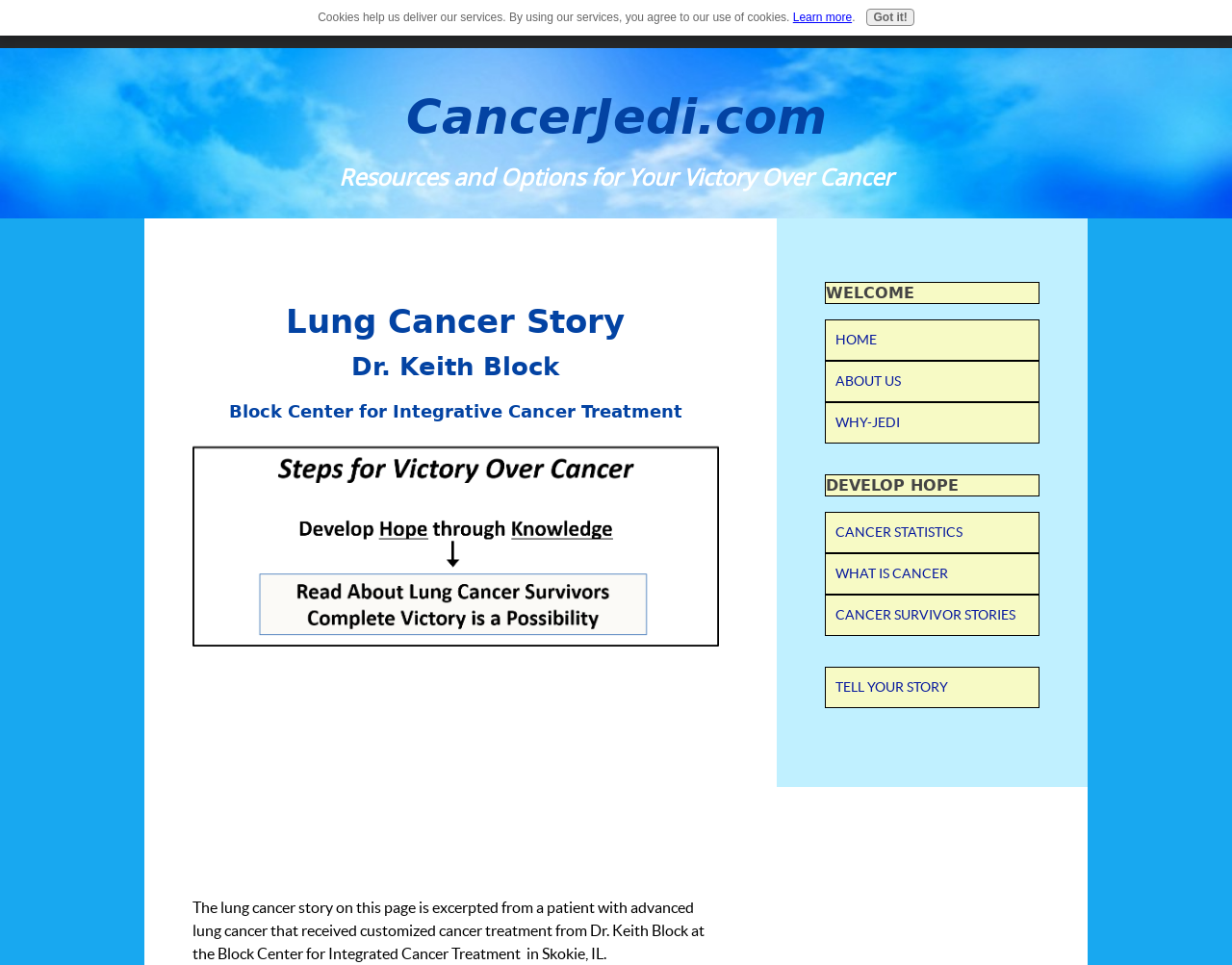Identify the bounding box coordinates for the UI element described as: "About Us". The coordinates should be provided as four floats between 0 and 1: [left, top, right, bottom].

[0.669, 0.374, 0.844, 0.417]